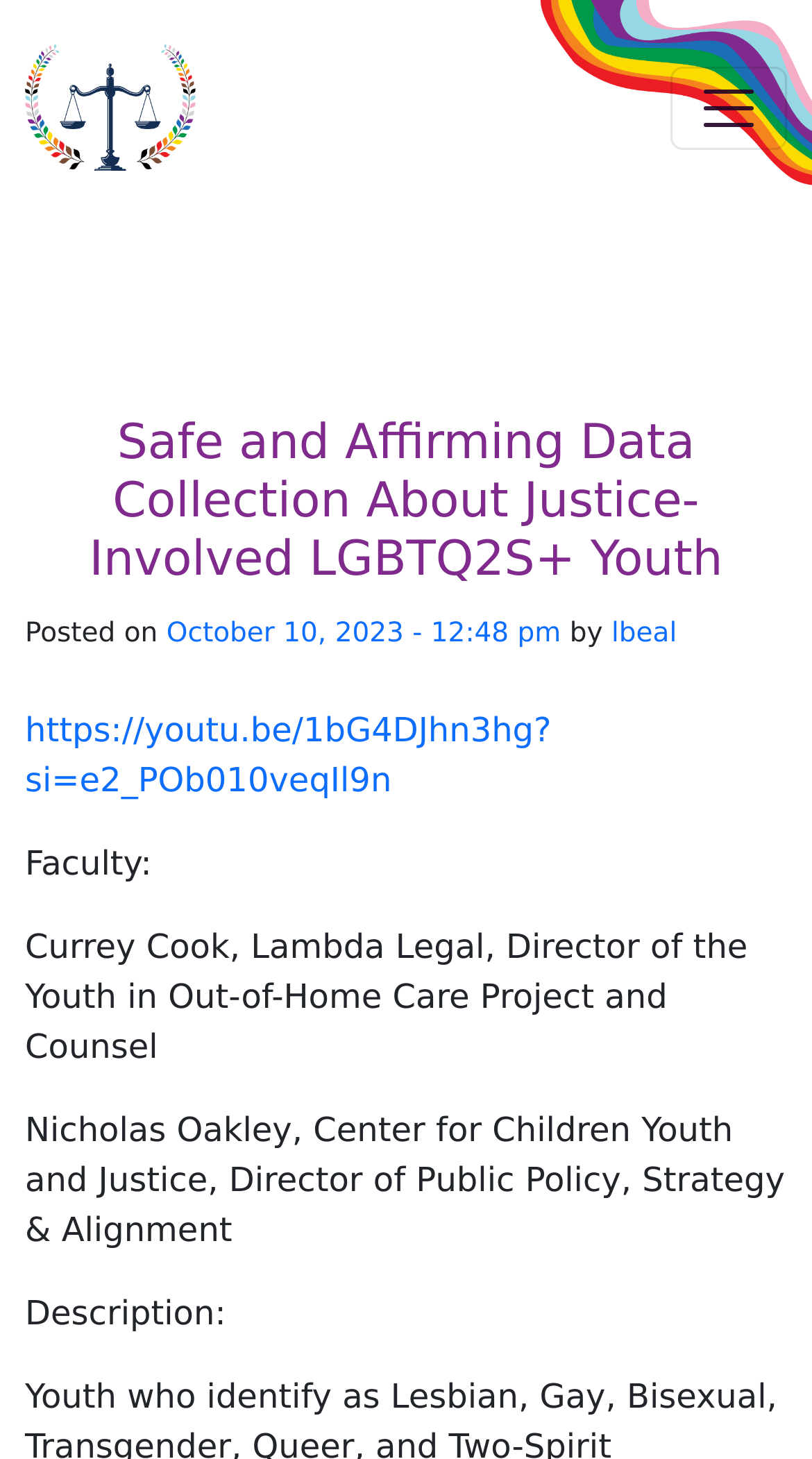From the webpage screenshot, identify the region described by Real Nutrition NW. Provide the bounding box coordinates as (top-left x, top-left y, bottom-right x, bottom-right y), with each value being a floating point number between 0 and 1.

None